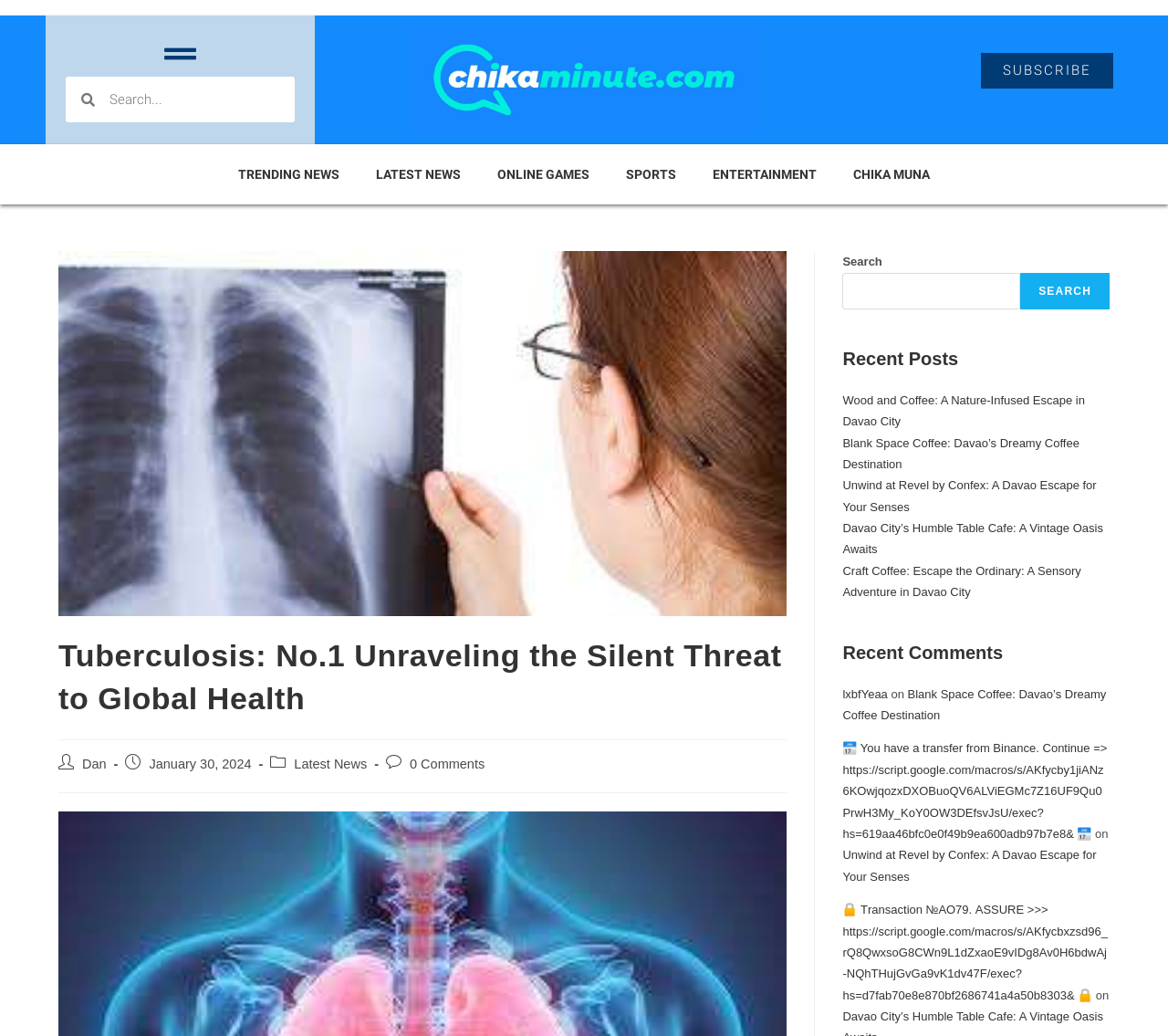What is the name of the disease discussed on this webpage?
Using the image, provide a detailed and thorough answer to the question.

Based on the webpage's title 'Tuberculosis: No.1 Unraveling the Silent Threat to Global Health' and the overall content, it is clear that the disease being discussed is Tuberculosis.